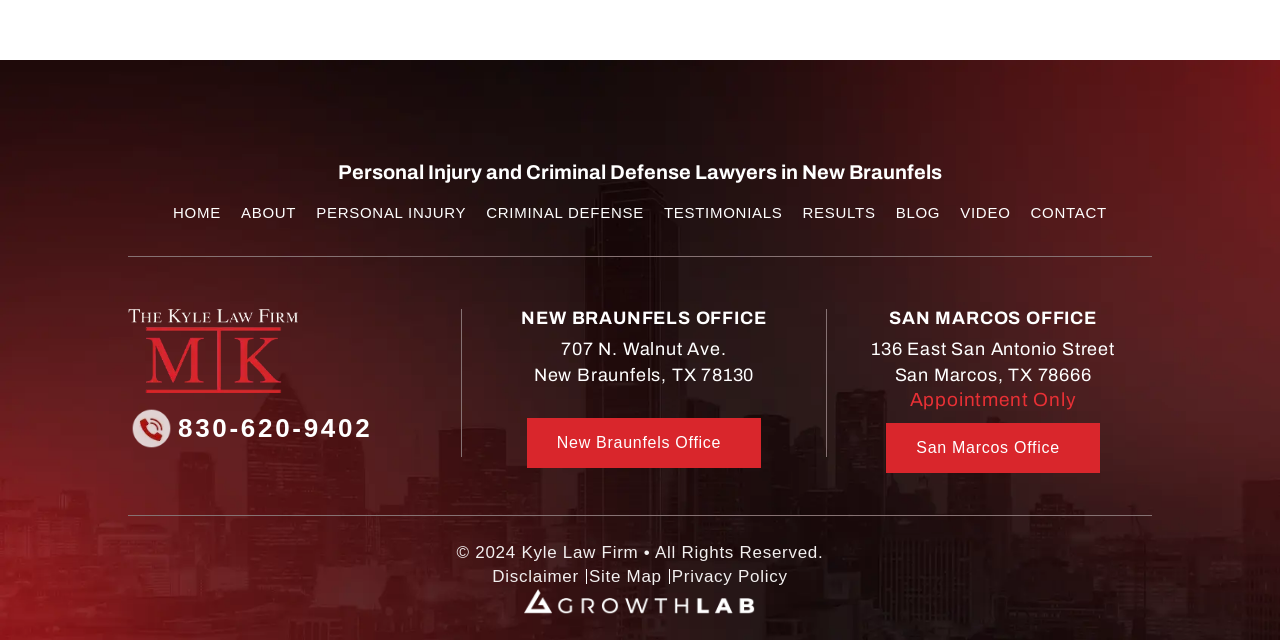Locate and provide the bounding box coordinates for the HTML element that matches this description: "San Marcos Office".

[0.692, 0.661, 0.859, 0.739]